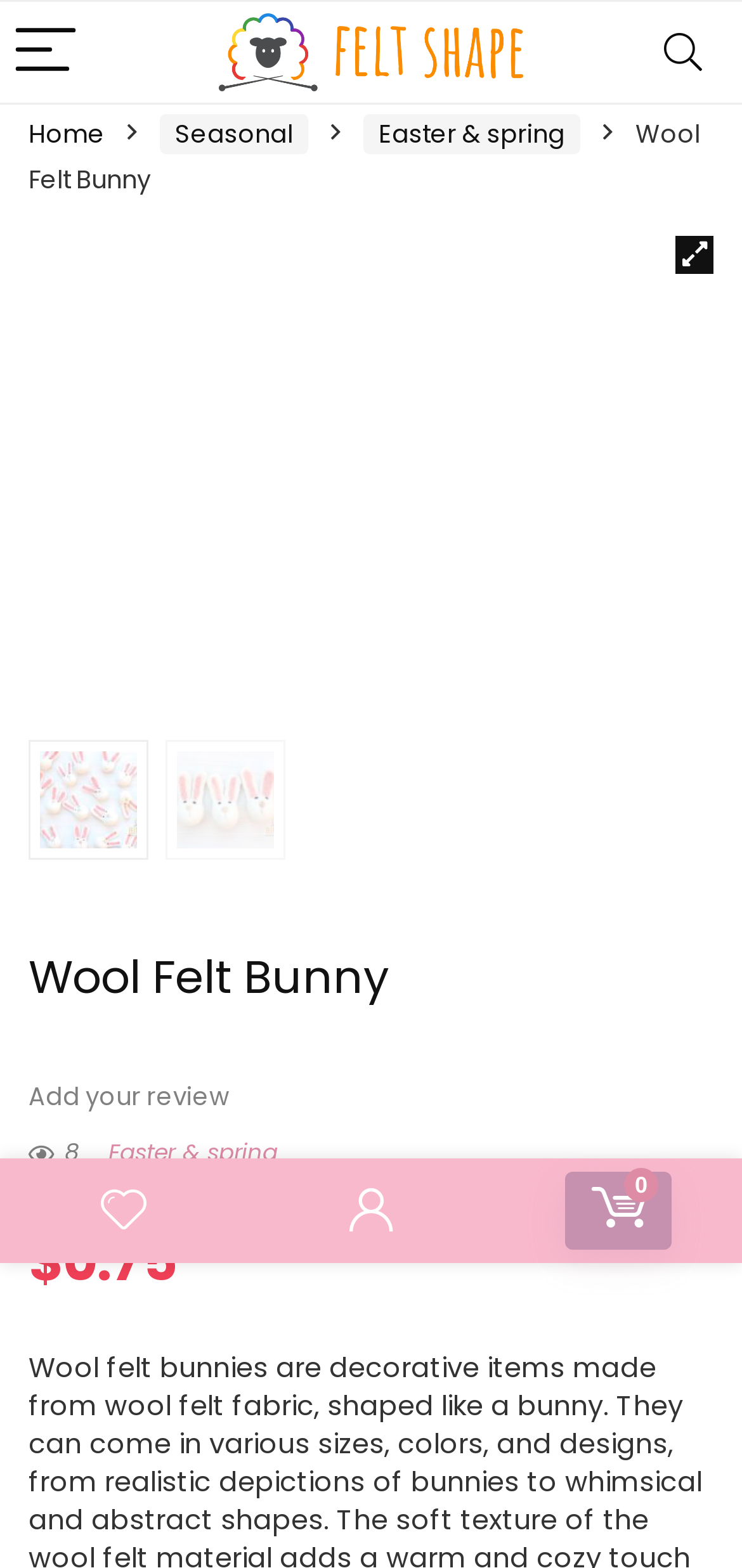Describe the webpage in detail, including text, images, and layout.

The webpage is about wool felt bunnies, which are decorative items made from wool felt fabric, shaped like a bunny. At the top left corner, there is a "Menu" button with an image beside it. To the right of the "Menu" button, there is a larger image with the text "Feltshape" on it. On the top right corner, there is a "Search" button.

Below the top navigation bar, there are several links and icons. On the left side, there is a breadcrumb navigation with links to "Home", "Seasonal", and "Easter & spring". To the right of the breadcrumb navigation, there is a static text "Wool Felt Bunny". 

On the right side of the page, there are two icons, one with a heart symbol and another with a cart symbol. Below these icons, there is a large image that takes up most of the page width. 

Further down the page, there is a heading "Wool Felt Bunny" followed by two smaller images side by side. Below these images, there is a static text "Add your review" and a rating system with 8 reviews. There is also a link to "Easter & spring" and a price tag with "$0.75" written on it.